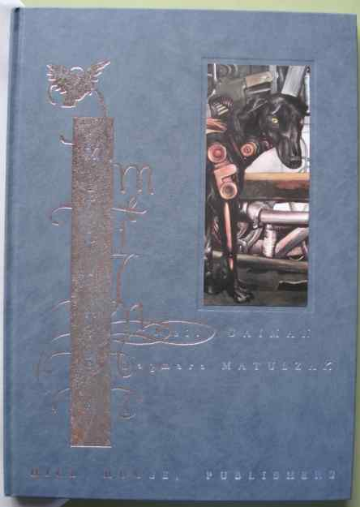Break down the image into a detailed narrative.

The image depicts the cover of the book "Melinda," illustrated by Charles Matulich, featuring an artistic design characterized by a blue textured surface. The cover showcases a large, silver embossed title along the left side, which is elegantly intertwined with decorative scrollwork. A prominent inset illustration of a black dog wearing mechanical enhancements adds a unique touch, hinting at themes of fantasy or science fiction. The publisher's details are embossed at the bottom, indicating "Mean Machine Publishers." This special edition is signed and limited to 1,000 copies, making it a collectible for enthusiasts of rare books and speculative fiction.